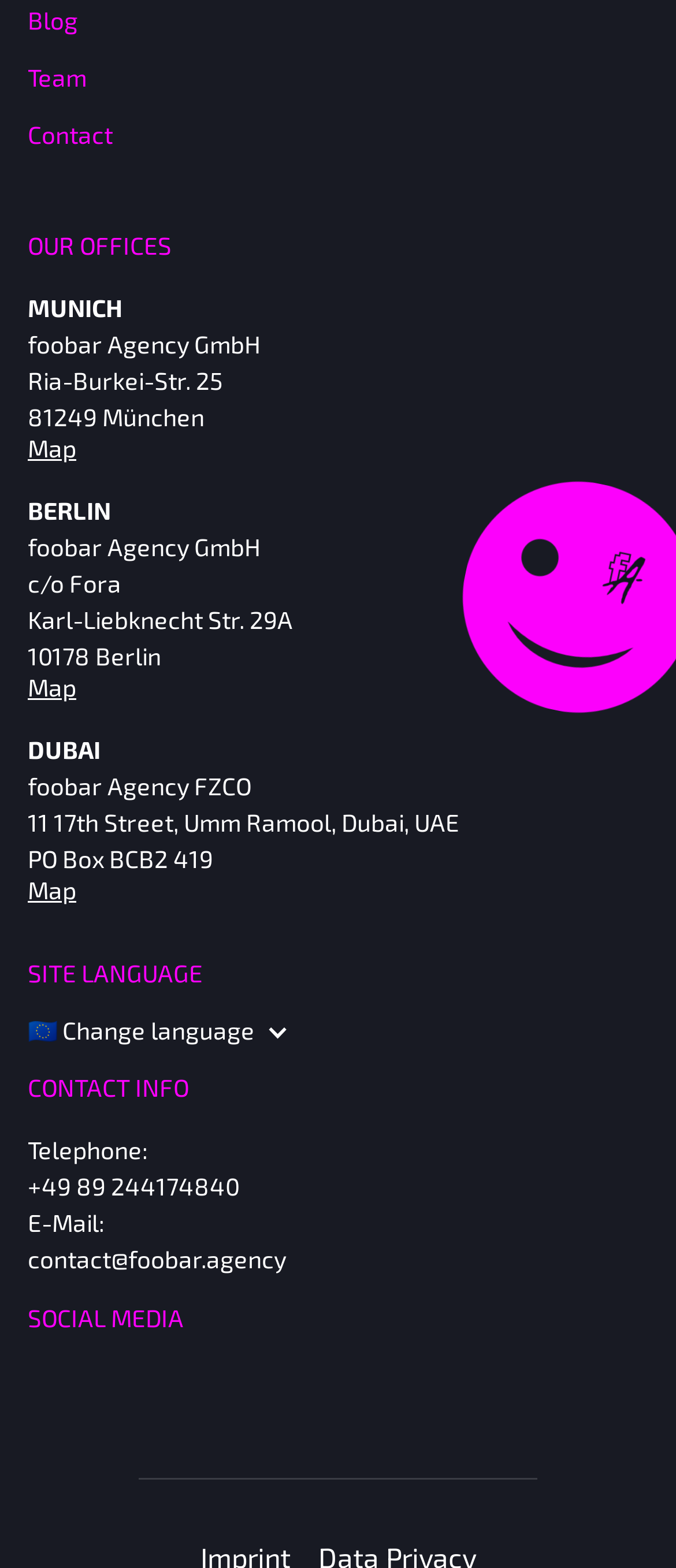Please find the bounding box coordinates of the element's region to be clicked to carry out this instruction: "Visit Instagram page".

[0.041, 0.85, 0.123, 0.904]